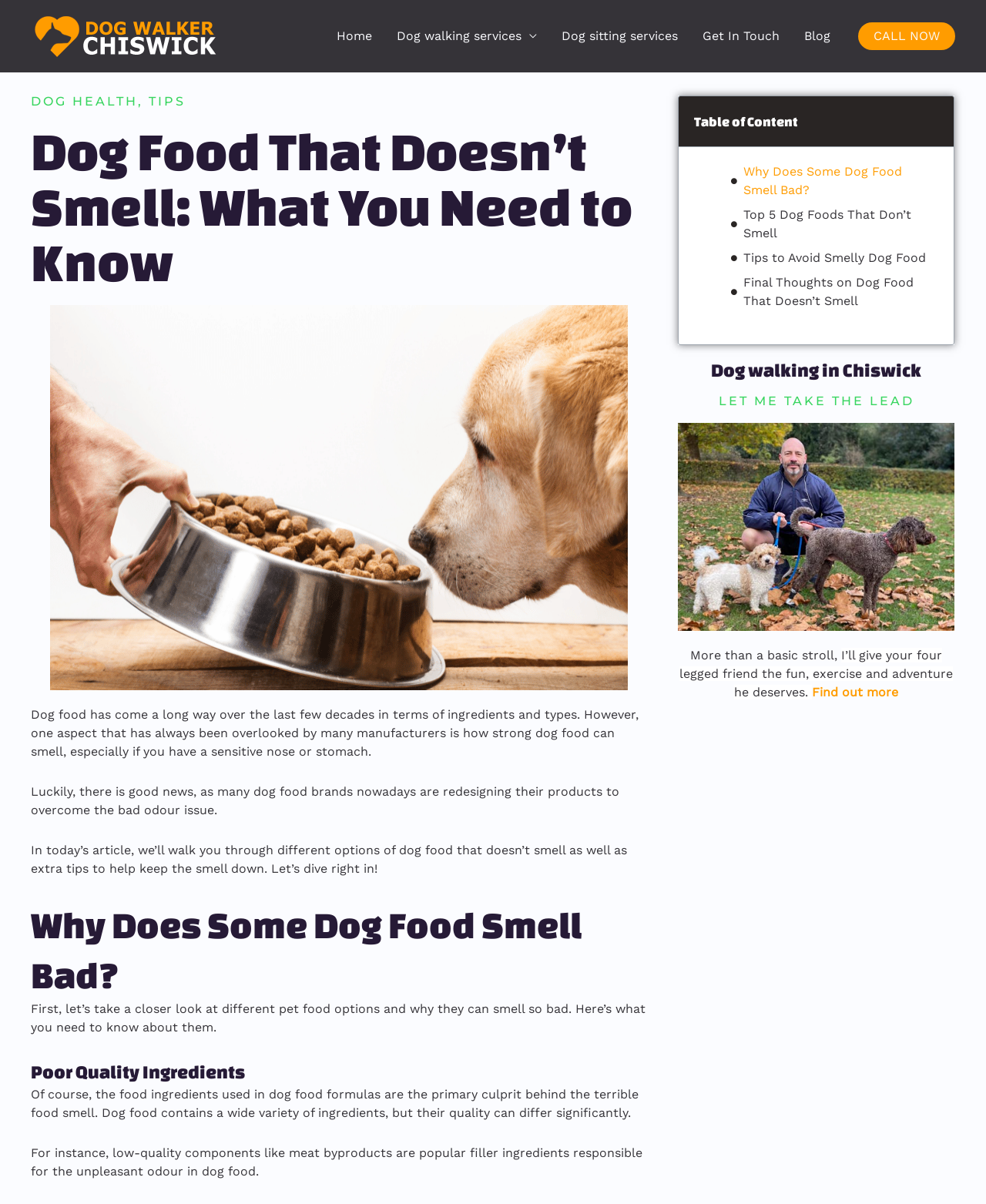Please identify the webpage's heading and generate its text content.

Dog Food That Doesn’t Smell: What You Need to Know